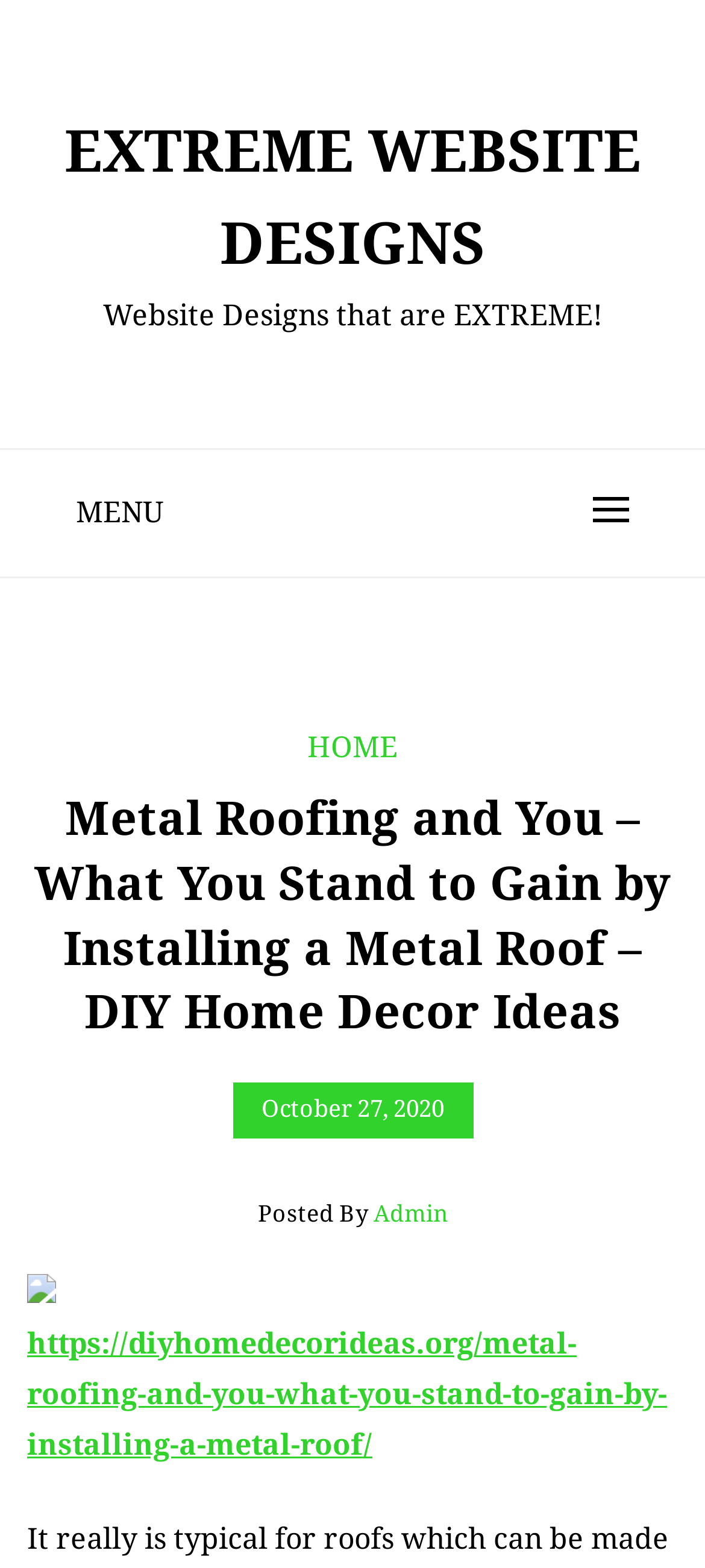Given the element description, predict the bounding box coordinates in the format (top-left x, top-left y, bottom-right x, bottom-right y), using floating point numbers between 0 and 1: Posted by admin

[0.365, 0.759, 0.635, 0.791]